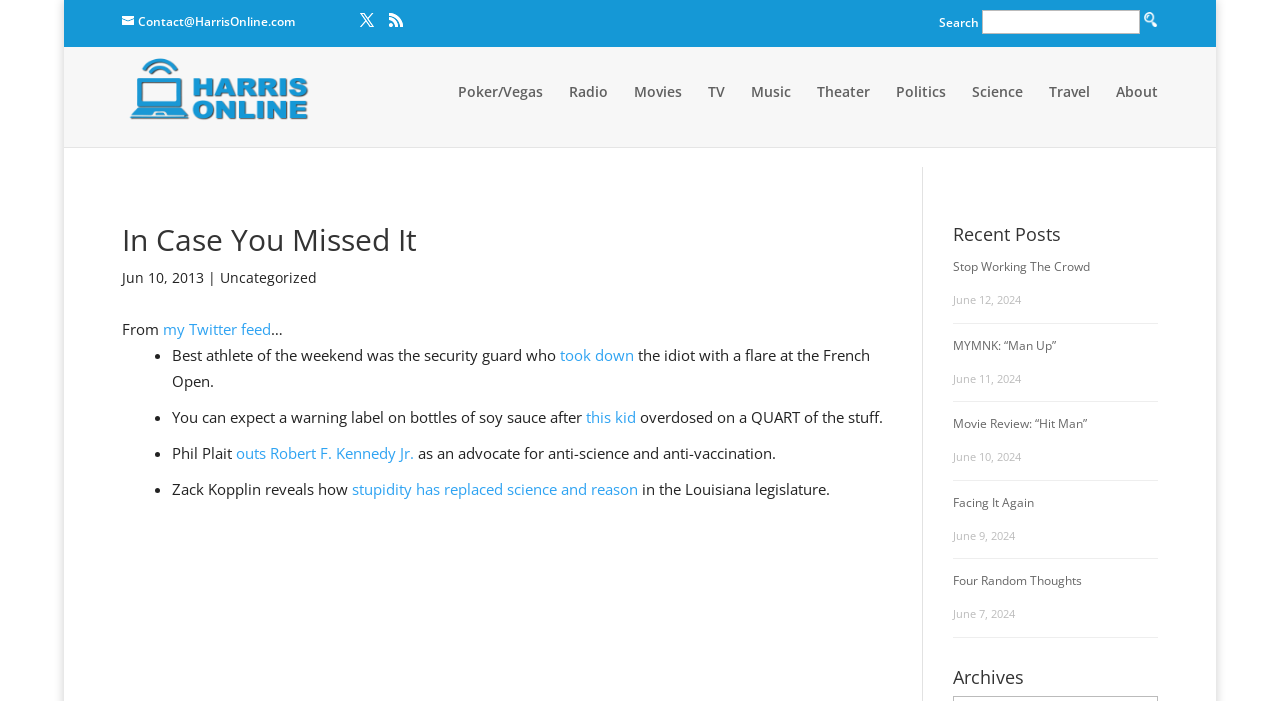Refer to the image and offer a detailed explanation in response to the question: How many categories are listed on the webpage?

I counted the number of link elements with text starting from 'Poker/Vegas' to 'Travel' and found 10 categories listed on the webpage.